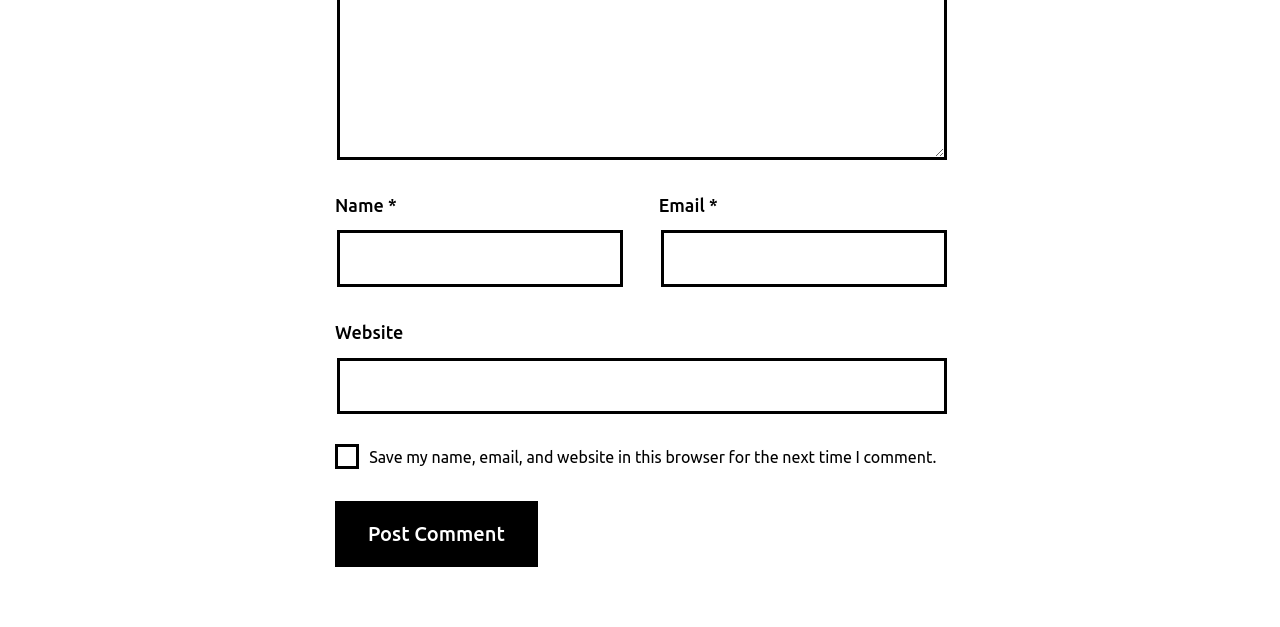Give a one-word or one-phrase response to the question:
What is the first field to fill in?

Name